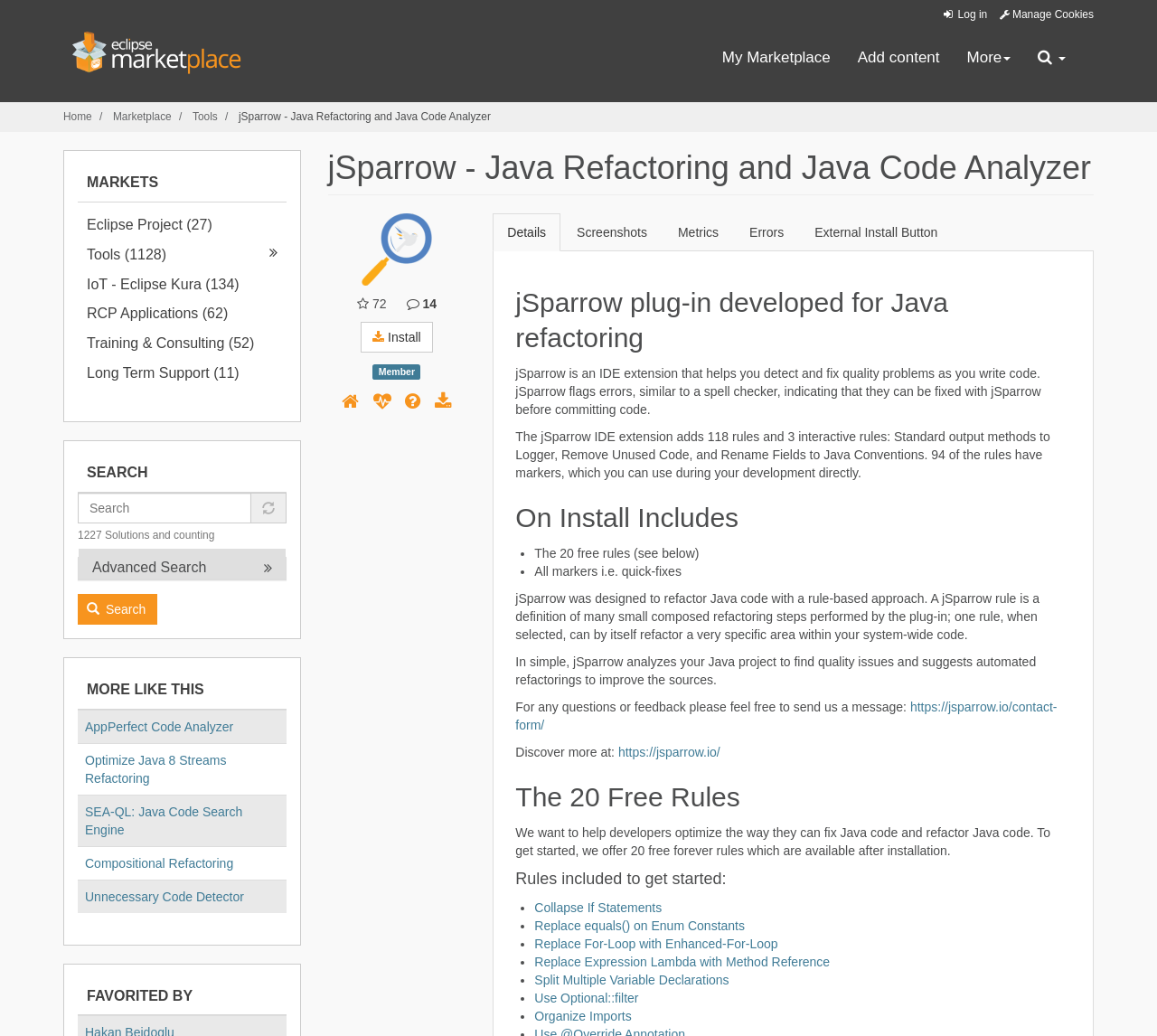Determine the bounding box for the UI element as described: "Install". The coordinates should be represented as four float numbers between 0 and 1, formatted as [left, top, right, bottom].

[0.312, 0.317, 0.374, 0.331]